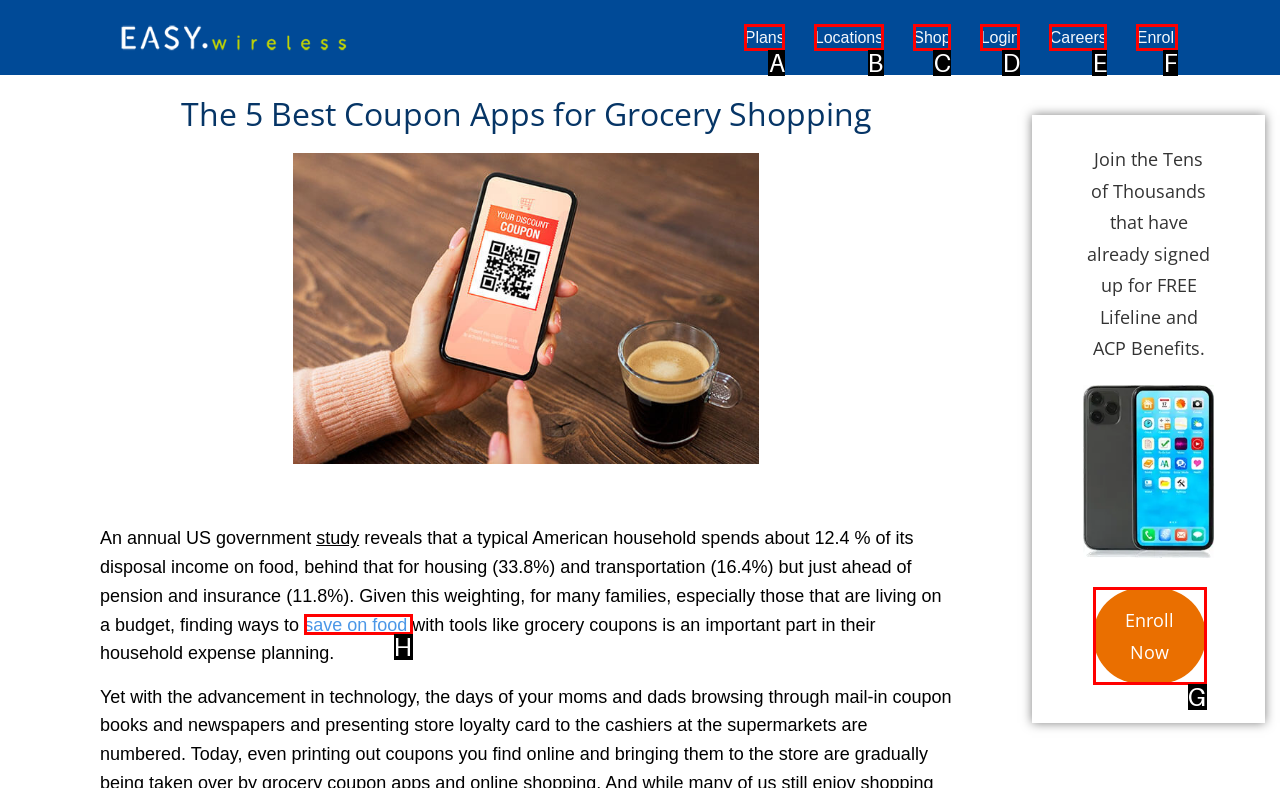Point out the UI element to be clicked for this instruction: Click on the 'save on food' link. Provide the answer as the letter of the chosen element.

H